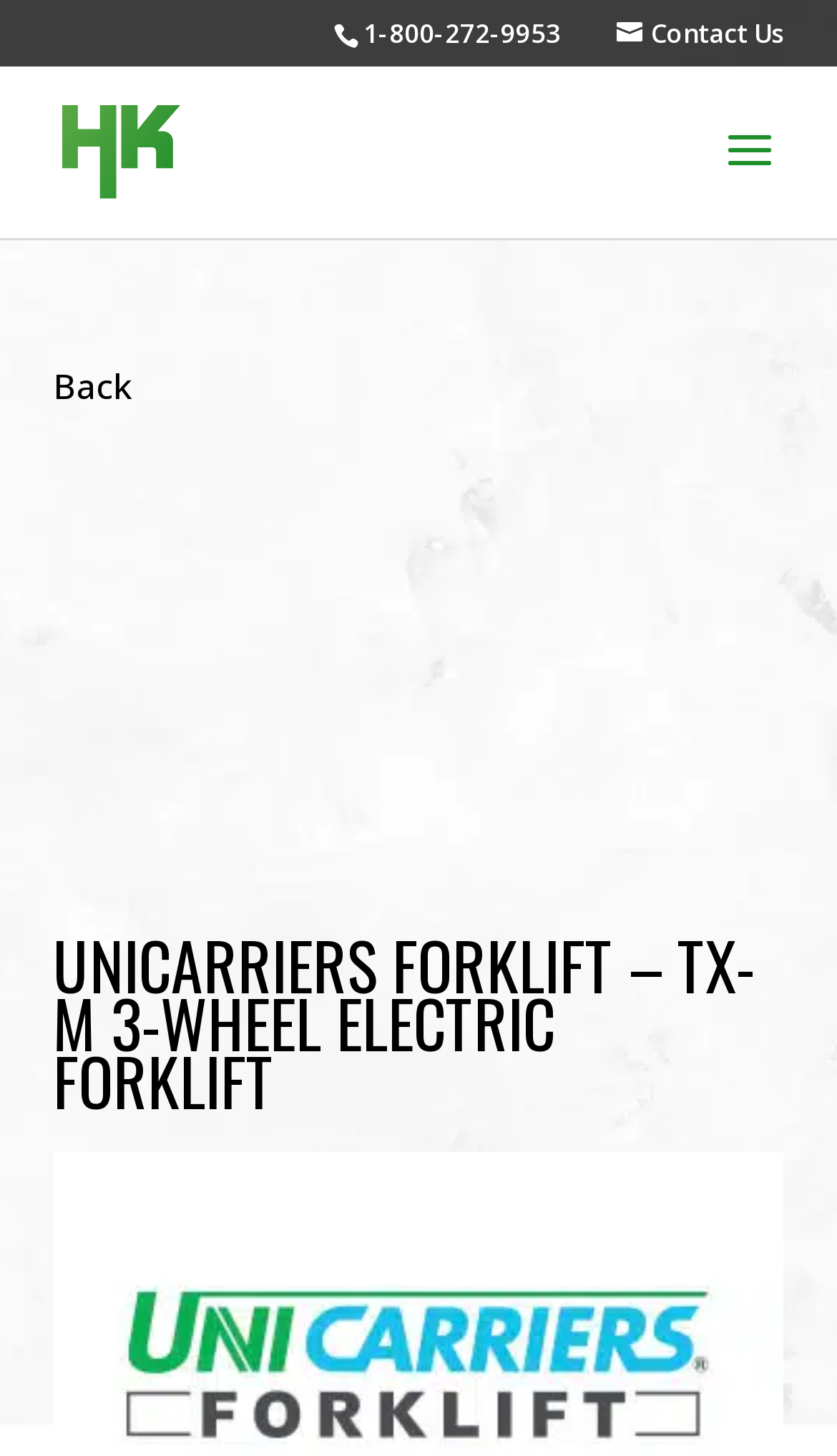Identify the bounding box for the element characterized by the following description: "1-800-272-9953".

[0.434, 0.01, 0.67, 0.035]